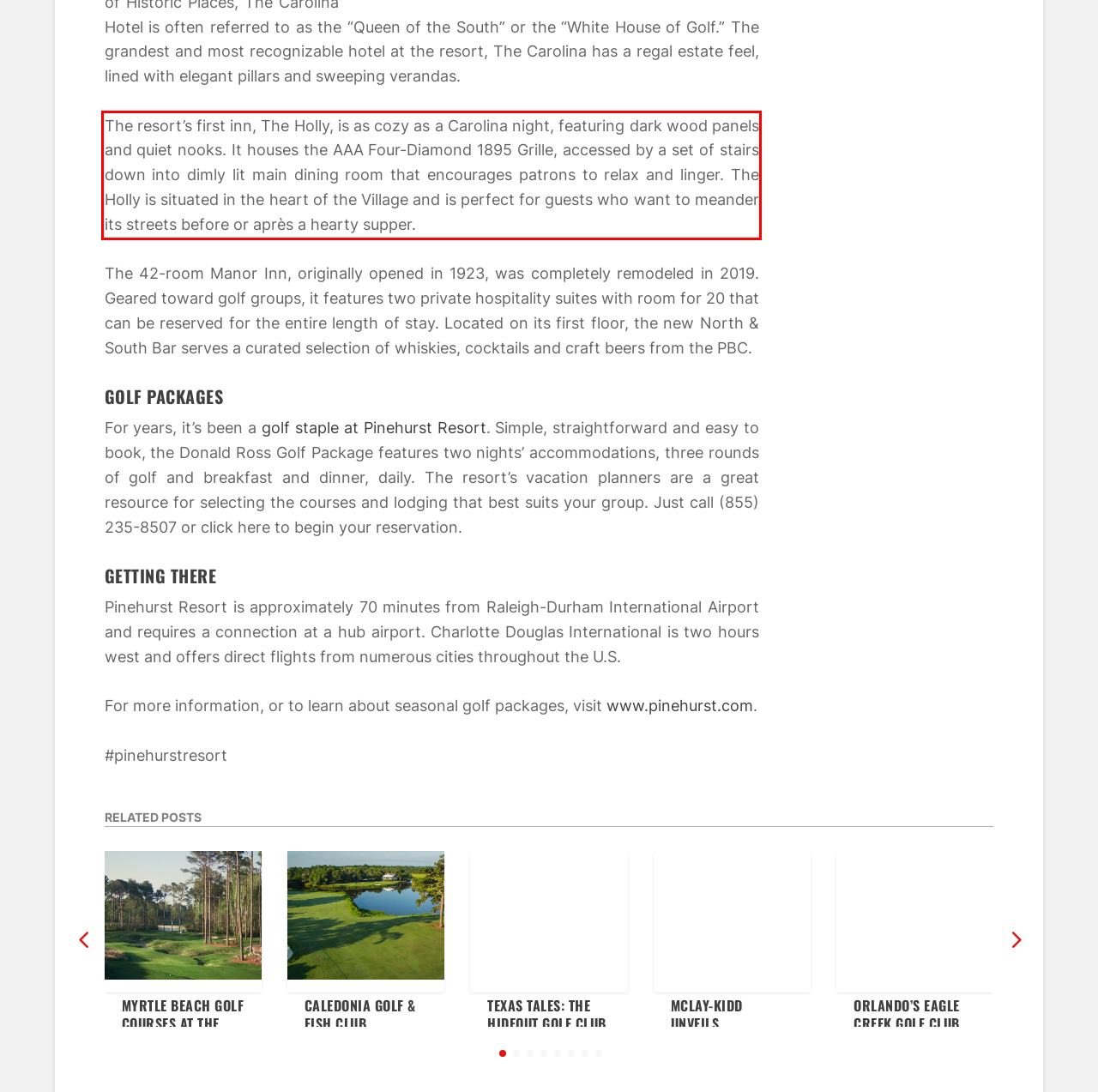You are provided with a screenshot of a webpage that includes a red bounding box. Extract and generate the text content found within the red bounding box.

The resort’s first inn, The Holly, is as cozy as a Carolina night, featuring dark wood panels and quiet nooks. It houses the AAA Four-Diamond 1895 Grille, accessed by a set of stairs down into dimly lit main dining room that encourages patrons to relax and linger. The Holly is situated in the heart of the Village and is perfect for guests who want to meander its streets before or après a hearty supper.